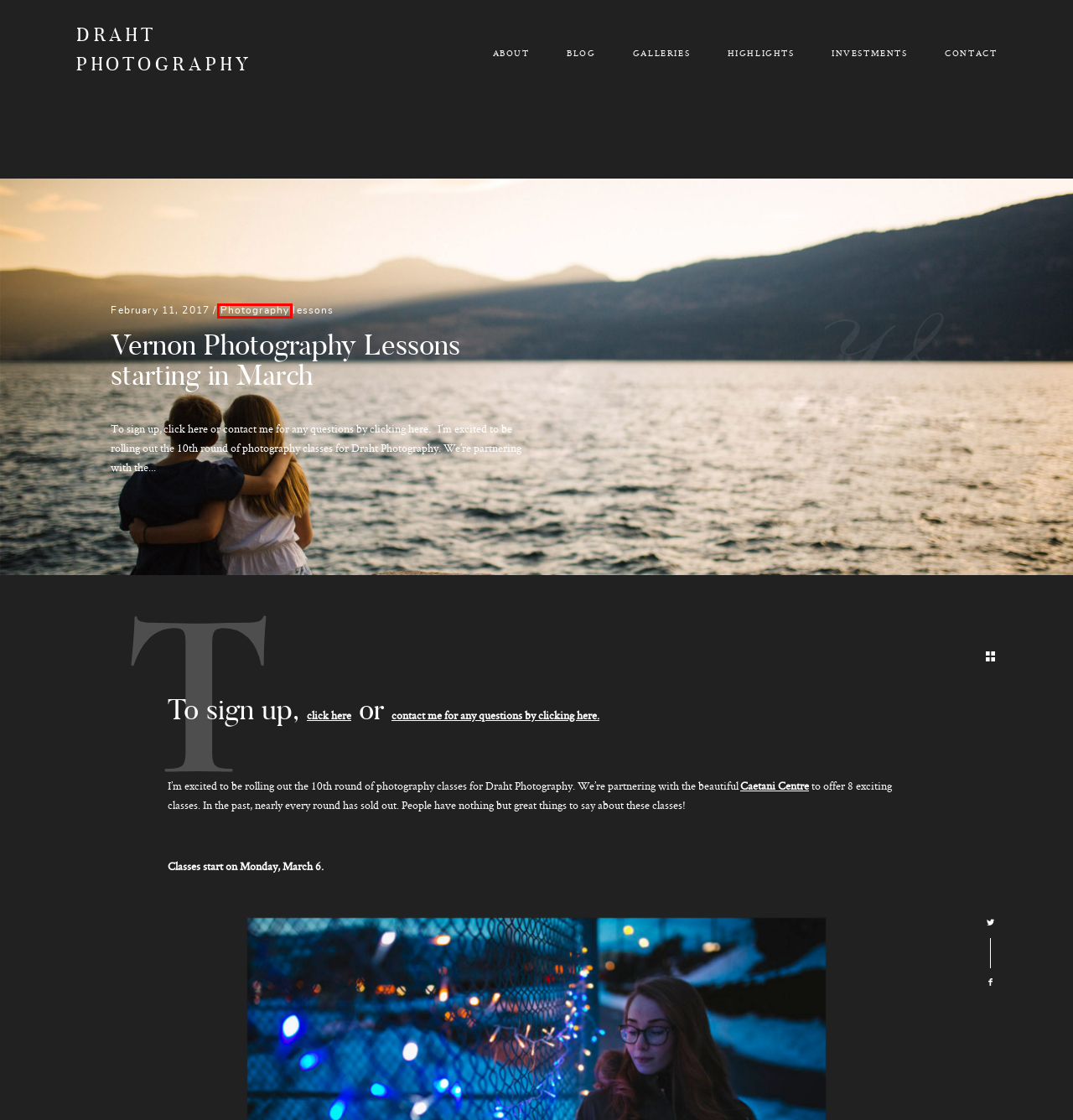You have a screenshot of a webpage with a red rectangle bounding box around a UI element. Choose the best description that matches the new page after clicking the element within the bounding box. The candidate descriptions are:
A. Session Packages - Draht Photography
B. Vernon & Kelowna Photographer - Draht Photography
C. Caetani Centre
D. Photography Archives - Draht Photography
E. Highlights Archives - Draht Photography
F. Engagement Collections - Draht Photography
G. Wedding Photography Investments
H. Wedding Galleries - Draht Photography

D